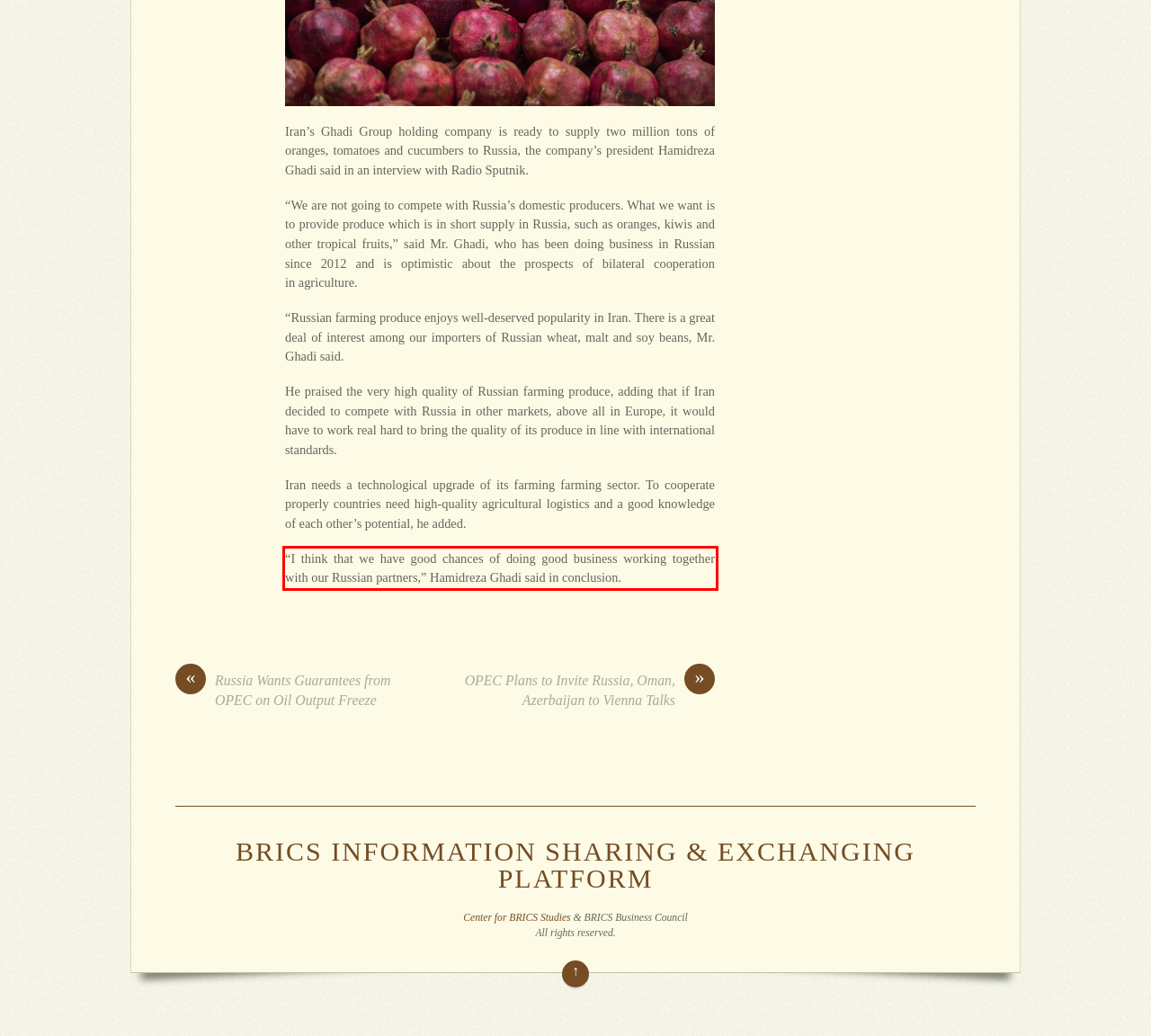You have a screenshot of a webpage with a red bounding box. Identify and extract the text content located inside the red bounding box.

“I think that we have good chances of doing good business working together with our Russian partners,” Hamidreza Ghadi said in conclusion.